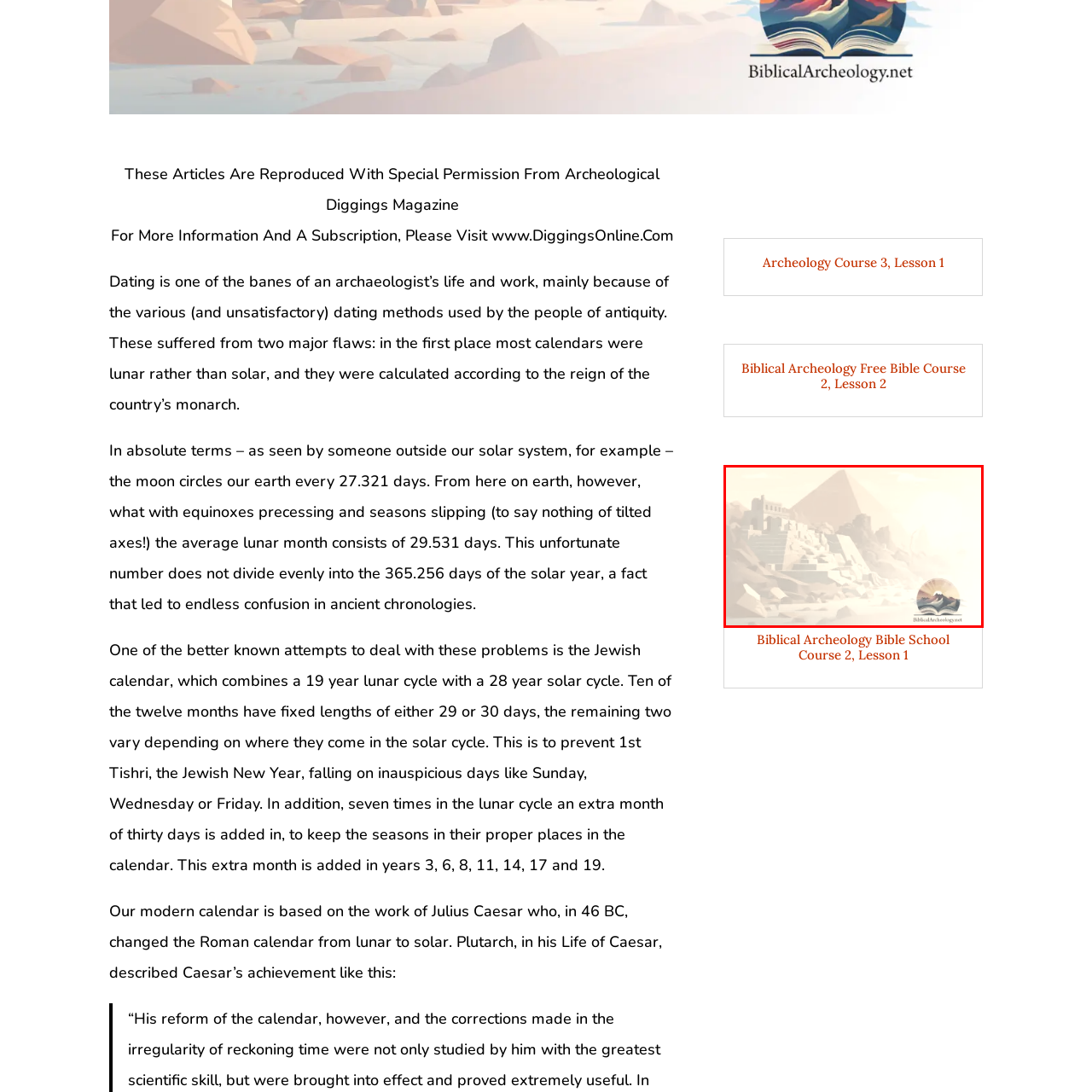Please look at the highlighted area within the red border and provide the answer to this question using just one word or phrase: 
What is the tone of the colors in the image?

Soft and muted